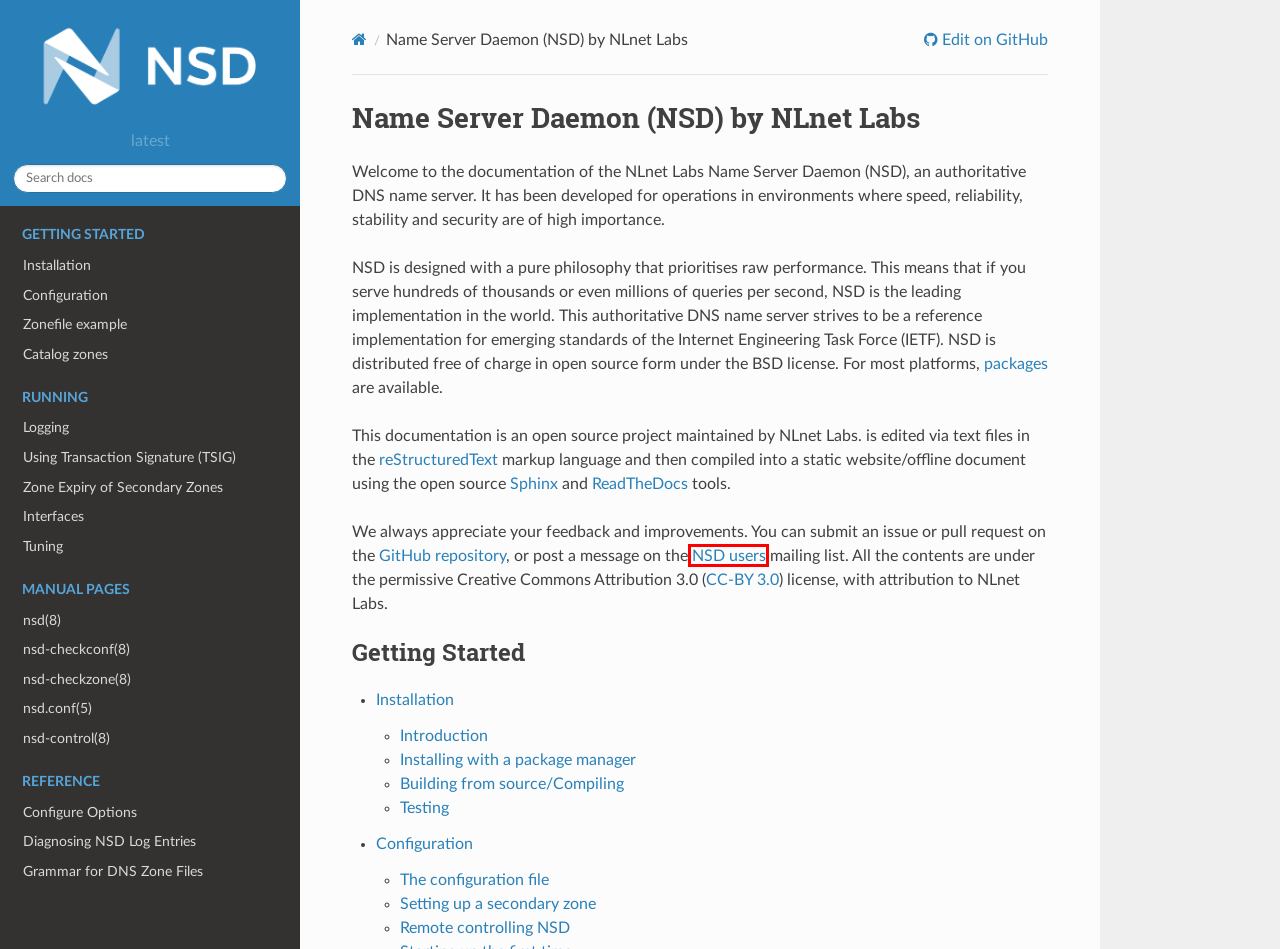Review the screenshot of a webpage containing a red bounding box around an element. Select the description that best matches the new webpage after clicking the highlighted element. The options are:
A. Issues · NLnetLabs/nsd-manual · GitHub
B. Full featured documentation deployment platform - Read the Docs
C. CC BY 3.0 Deed | Attribution 3.0 Unported
 | Creative Commons
D. Welcome — Sphinx documentation
E. nsd-manual/source/index.rst at main · NLnetLabs/nsd-manual · GitHub
F. reStructuredText Primer — Sphinx documentation
G. nsd package versions - Repology
H. nsd-users Info Page

H